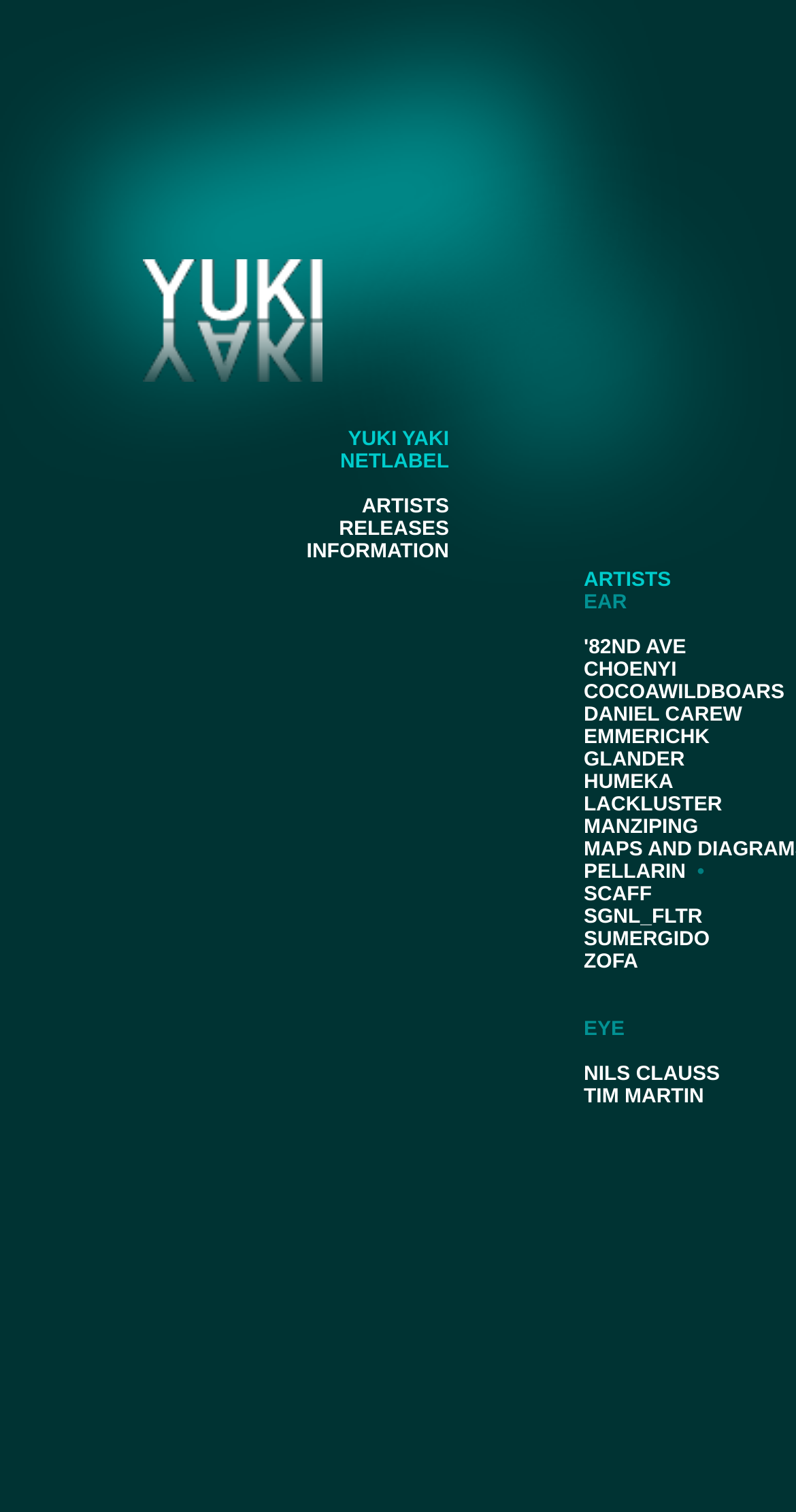Give a detailed explanation of the elements present on the webpage.

This webpage is about Yuki Yaki, an artist platform, specifically featuring Pellarin, an artist who debuted in 2001. 

At the top-left corner, there is a small image. Next to it, there is a table cell containing a link with an image, followed by the text "NETLABEL". Below this, there are several links to different sections, including "ARTISTS", "RELEASES", and "INFORMATION". 

On the right side of the page, there is a list of links to various artists, including '82ND AVE, CHOENYI, COCOAWILDBOARS, and many others, with PELLARIN being one of them. Each artist's name is a clickable link. 

Below the list of artists, there is a small text "EYE", and then more links to artists, including NILS CLAUSS and TIM MARTIN.